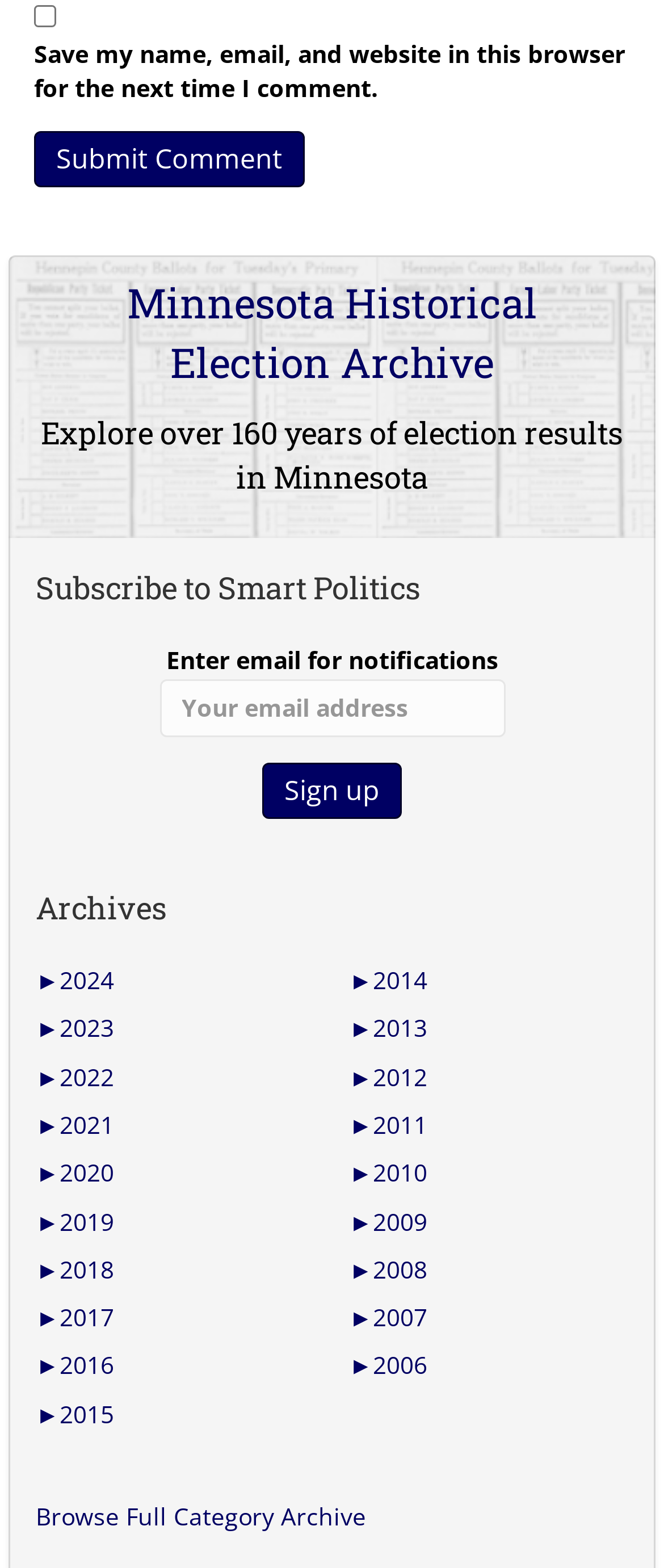Please specify the bounding box coordinates of the element that should be clicked to execute the given instruction: 'Sign up for notifications'. Ensure the coordinates are four float numbers between 0 and 1, expressed as [left, top, right, bottom].

[0.395, 0.486, 0.605, 0.522]